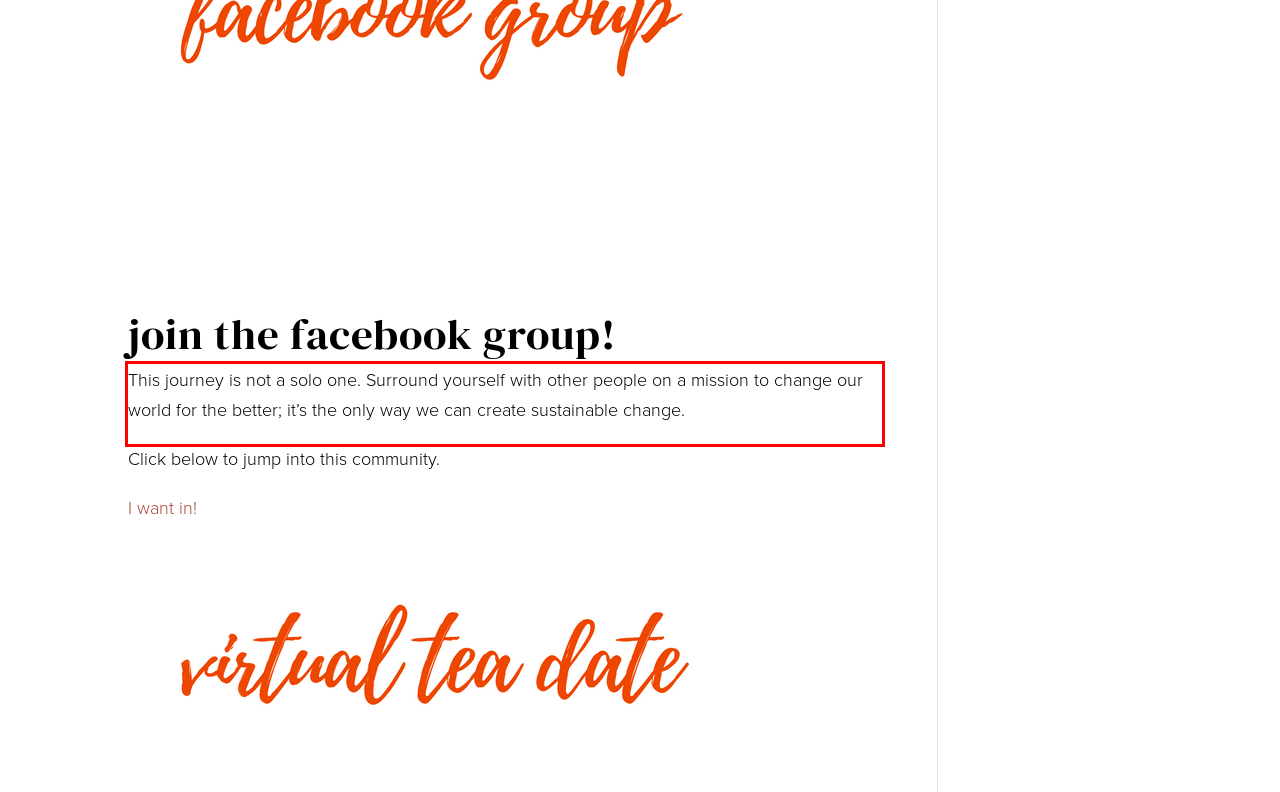There is a screenshot of a webpage with a red bounding box around a UI element. Please use OCR to extract the text within the red bounding box.

This journey is not a solo one. Surround yourself with other people on a mission to change our world for the better; it’s the only way we can create sustainable change.